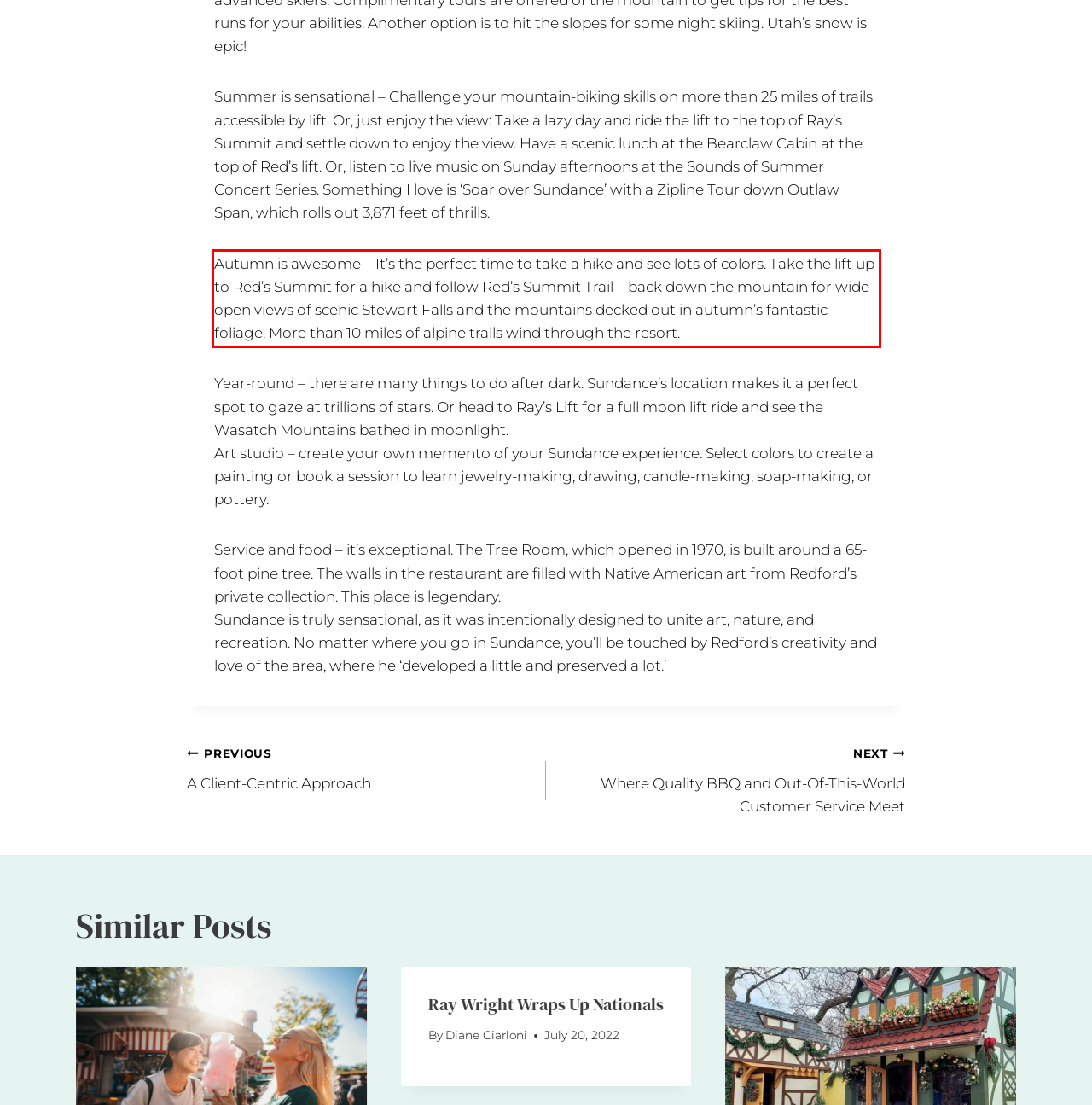Given a screenshot of a webpage, locate the red bounding box and extract the text it encloses.

Autumn is awesome – It’s the perfect time to take a hike and see lots of colors. Take the lift up to Red’s Summit for a hike and follow Red’s Summit Trail – back down the mountain for wide-open views of scenic Stewart Falls and the mountains decked out in autumn’s fantastic foliage. More than 10 miles of alpine trails wind through the resort.